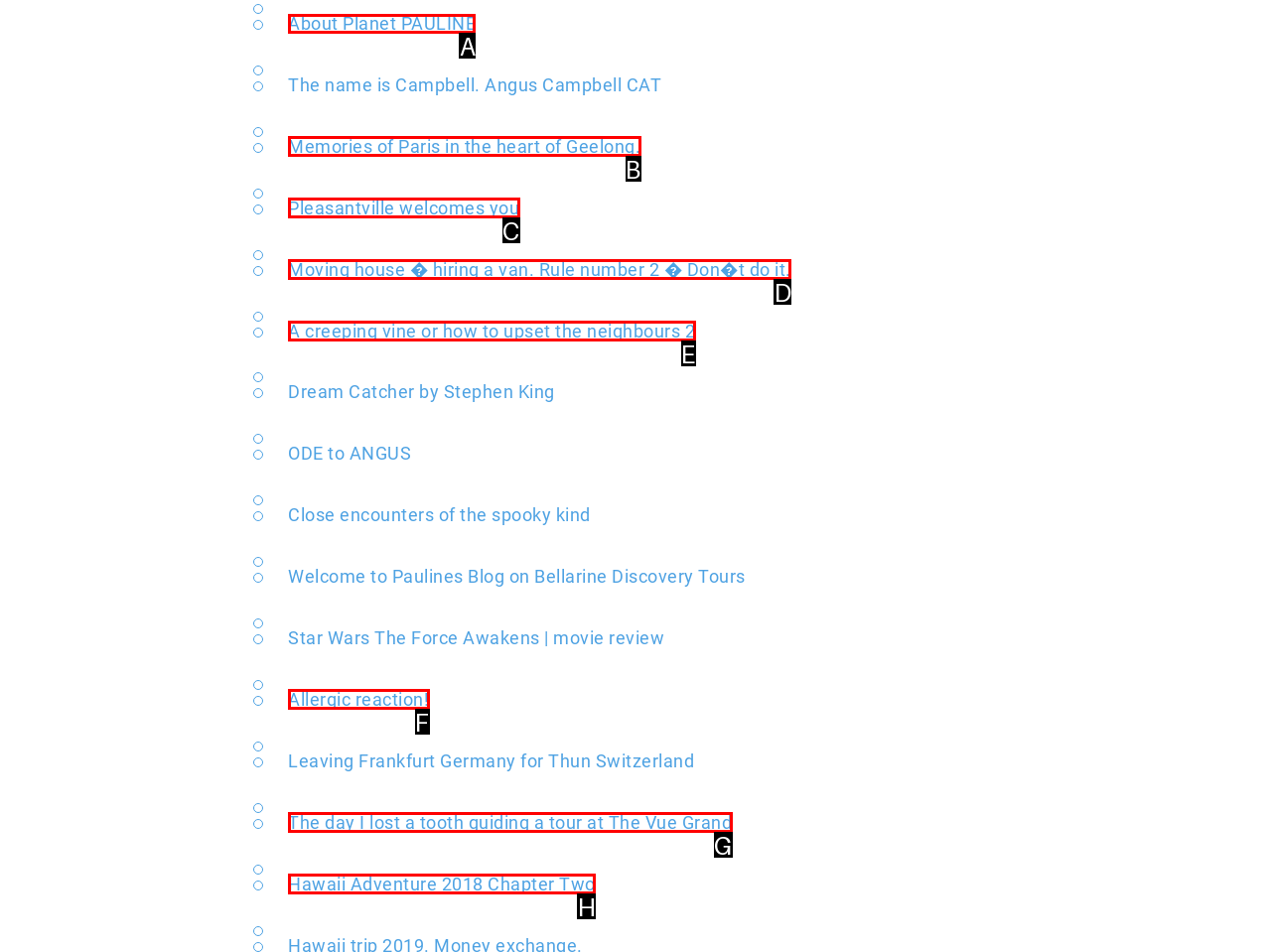Determine which HTML element should be clicked for this task: Post a comment
Provide the option's letter from the available choices.

None